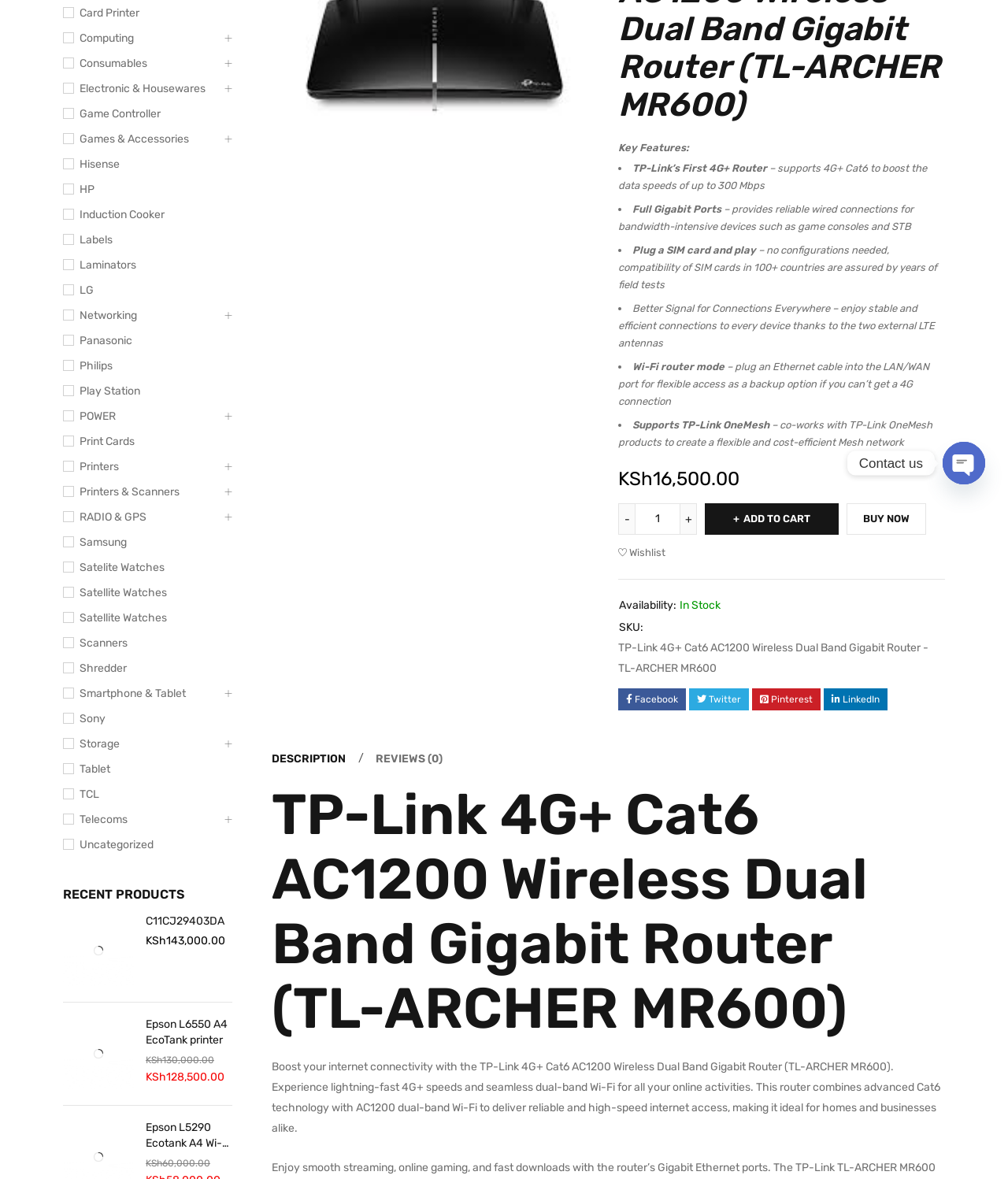Bounding box coordinates are specified in the format (top-left x, top-left y, bottom-right x, bottom-right y). All values are floating point numbers bounded between 0 and 1. Please provide the bounding box coordinate of the region this sentence describes: Epson L6550 A4 EcoTank printer

[0.145, 0.862, 0.23, 0.889]